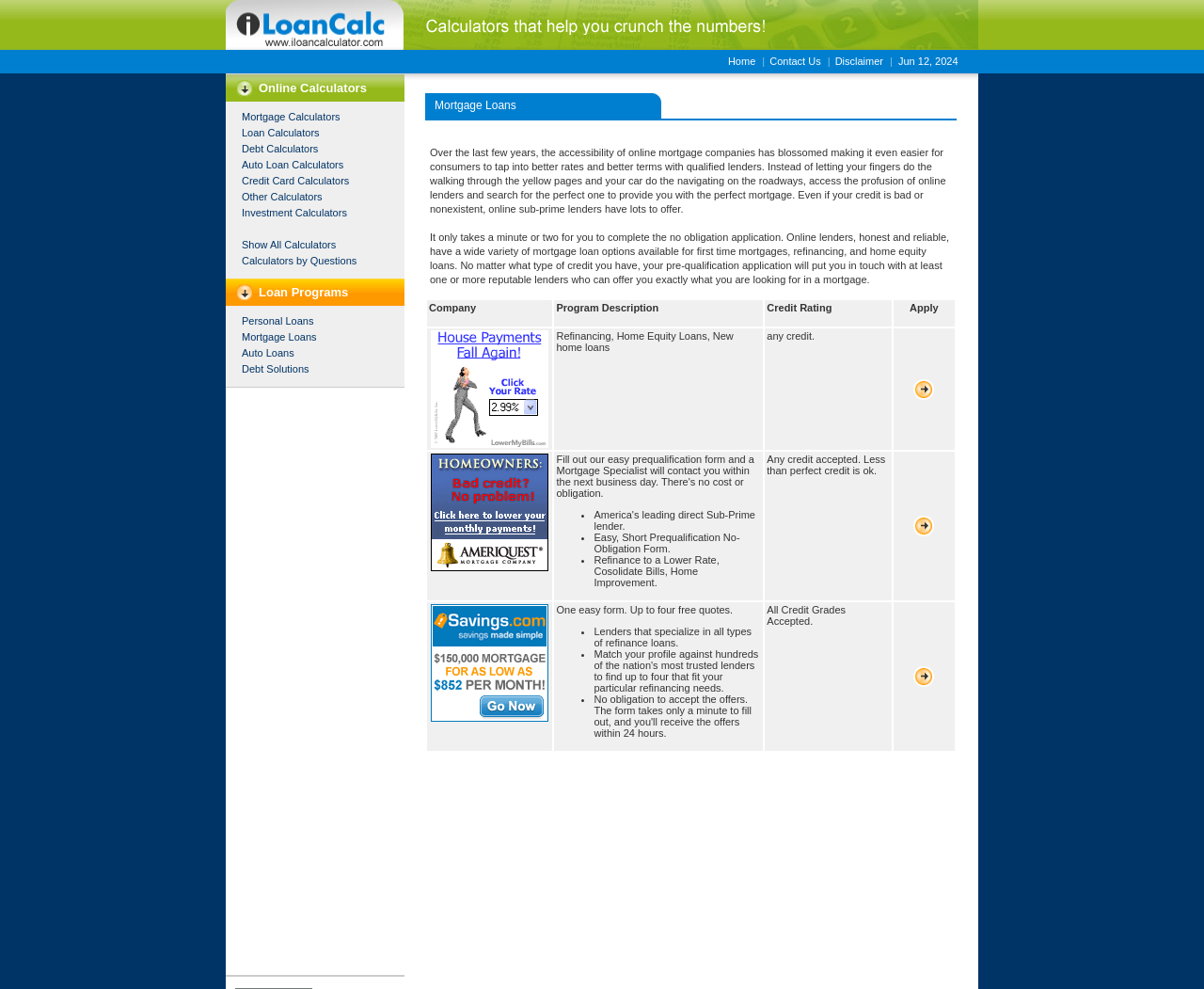What type of credit is accepted by the lenders?
Answer the question with detailed information derived from the image.

The webpage mentions that some lenders accept any credit, including bad credit, and that online sub-prime lenders have lots to offer, indicating that they cater to a wide range of credit scores.